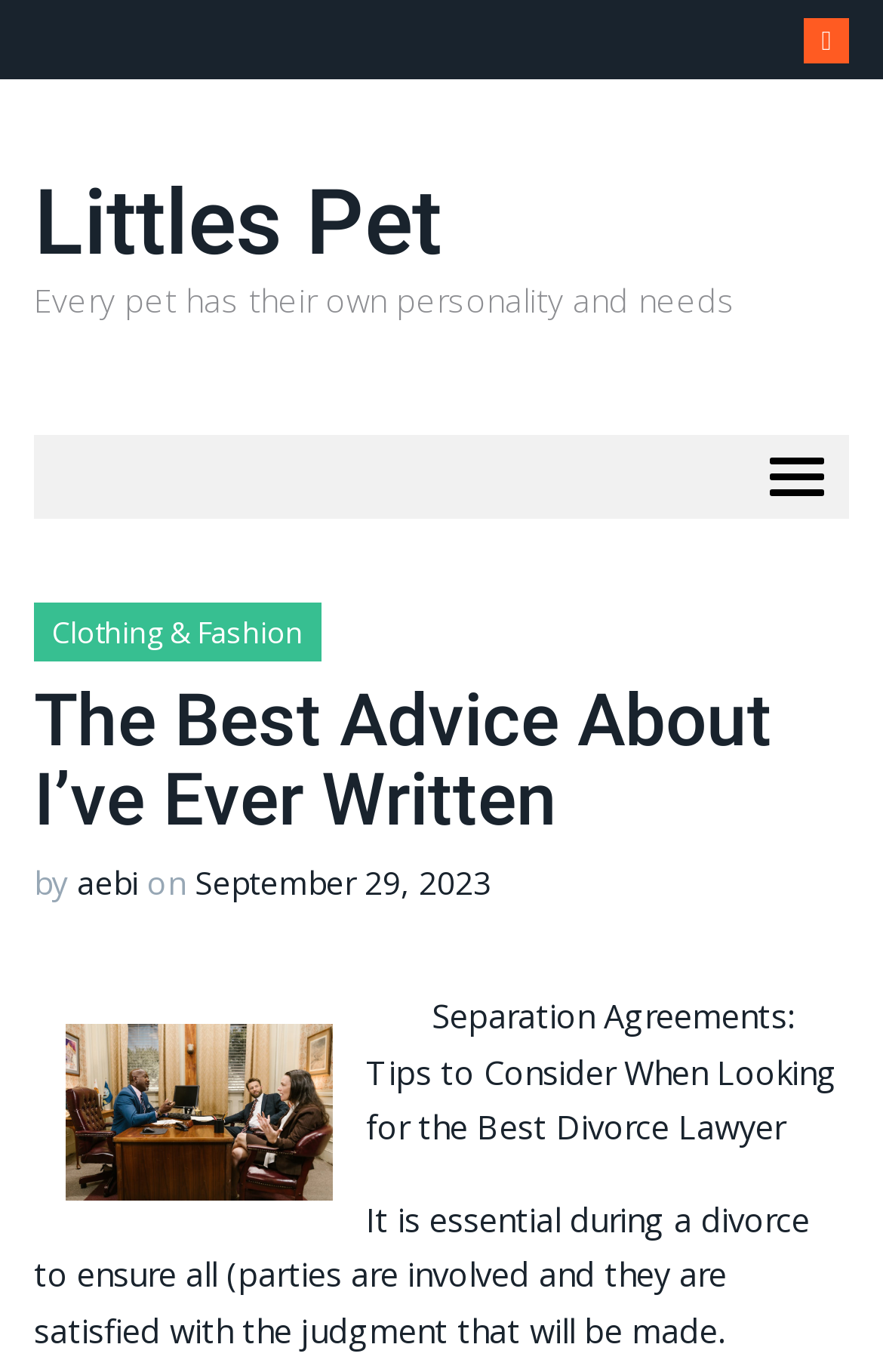Could you please study the image and provide a detailed answer to the question:
What is the date of publication of the article?

The date of publication of the article can be found in the link element with the text 'September 29, 2023' which is located near the author's name 'aebi'.